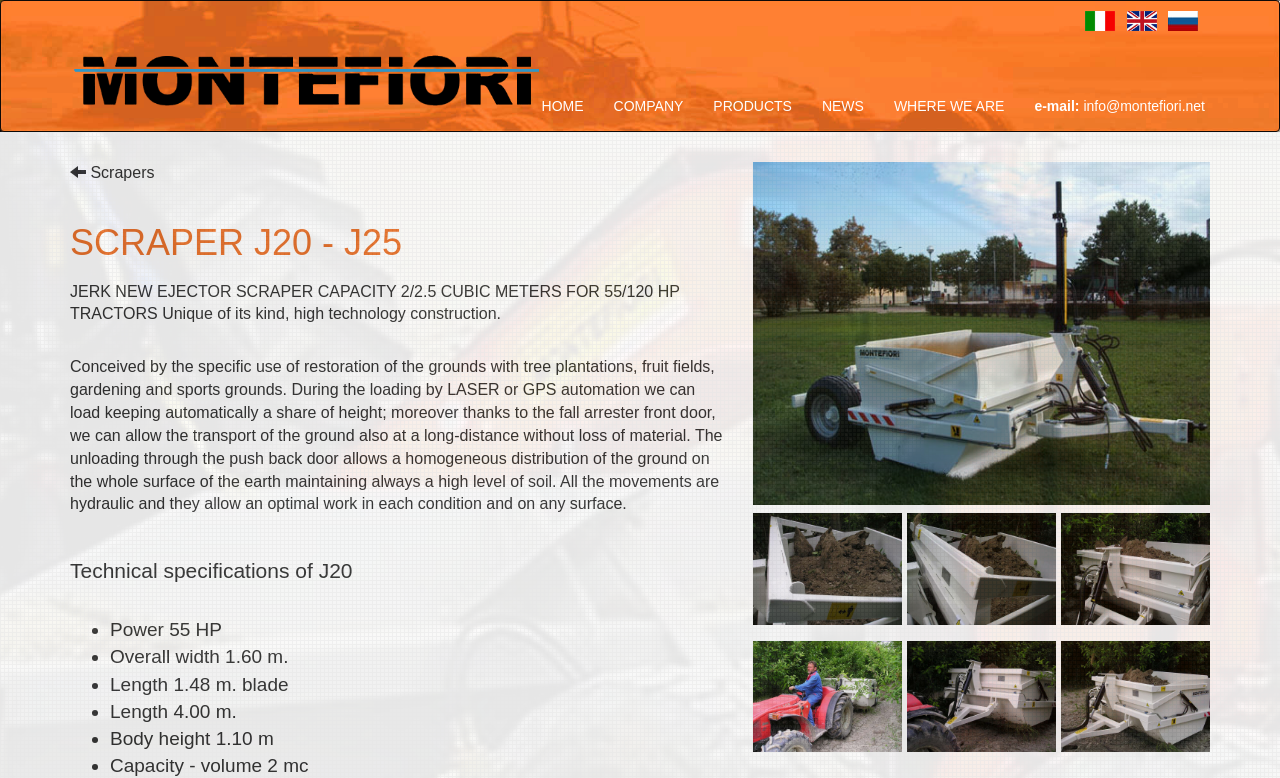What is the length of the J20 scraper?
Respond to the question with a well-detailed and thorough answer.

The length of the J20 scraper can be found in the technical specifications section, where it is listed as 'Length 4.00 m'.